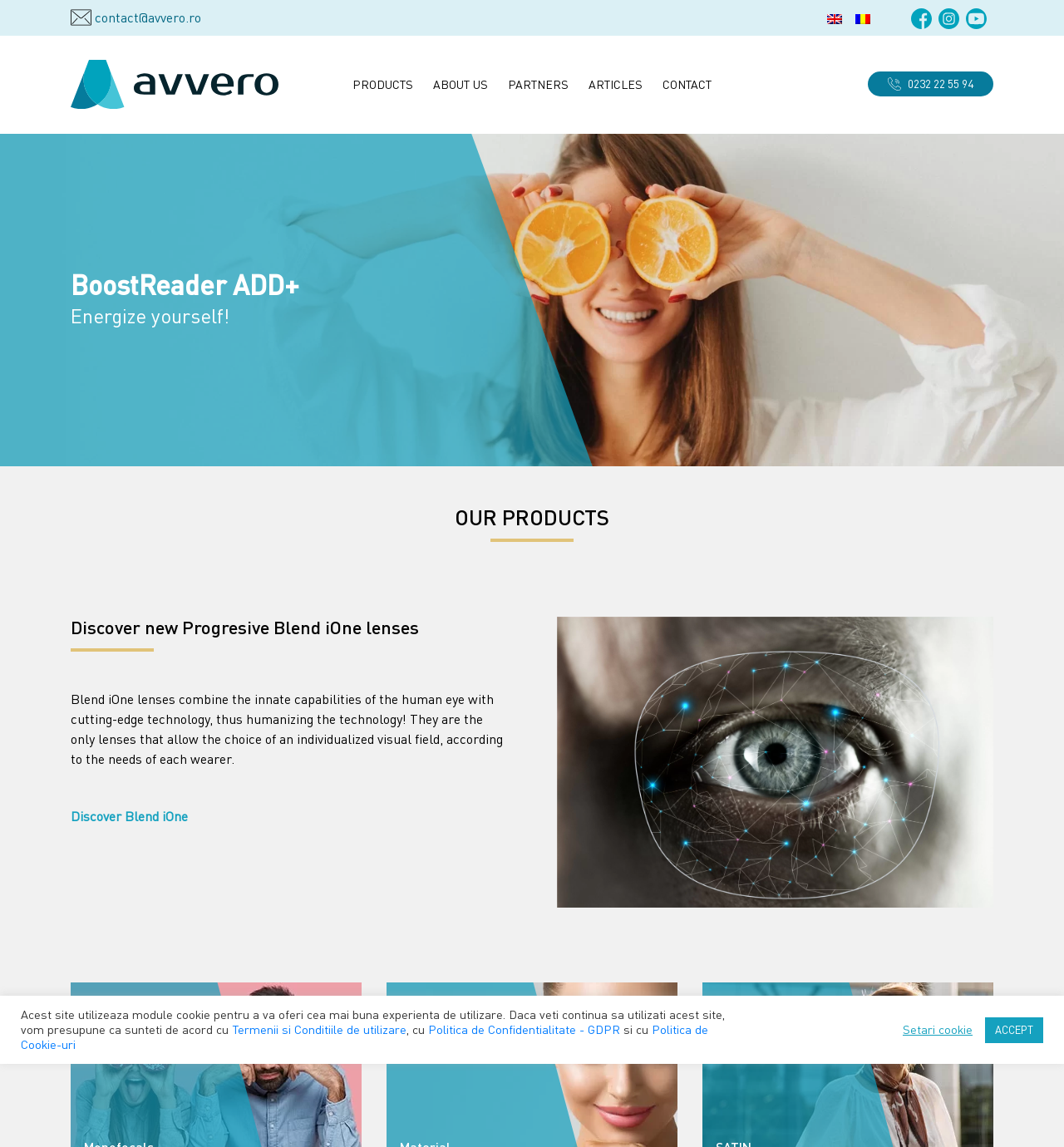Determine the bounding box coordinates of the region that needs to be clicked to achieve the task: "Discover Blend iOne lenses".

[0.066, 0.704, 0.177, 0.719]